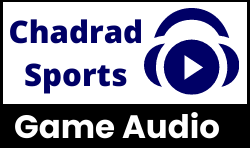Describe in detail everything you see in the image.

The image features a modern design representing "Chadrad Sports." The prominent elements include a blue icon resembling headphones or a sound symbol, which is accompanied by a play button, suggesting an audio or streaming service related to sports content. Below the icon, the text "Game Audio" is clearly displayed in bold white lettering against a black background, further emphasizing the audio aspect of the service. This combination of imagery and text effectively conveys the focus on sports audio entertainment, aimed at engaging listeners interested in updates and commentary on games.